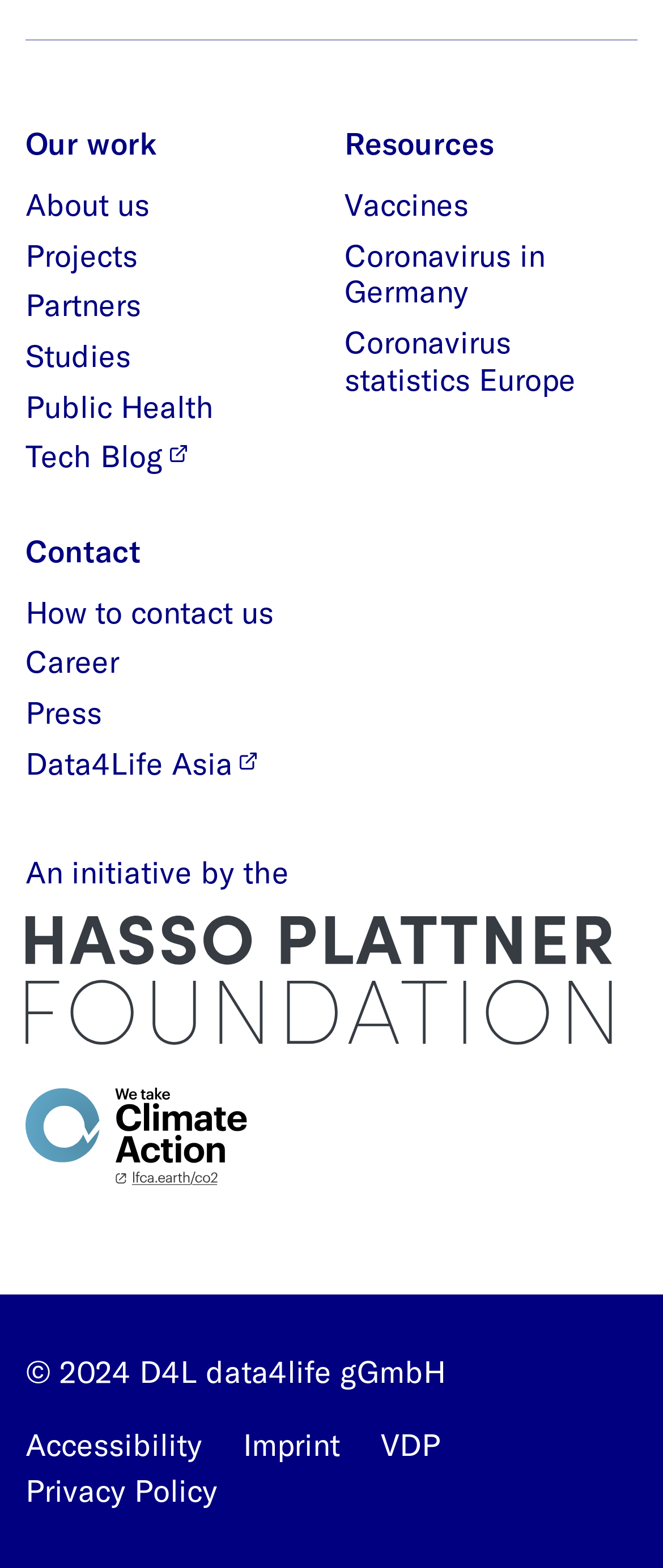Please locate the bounding box coordinates for the element that should be clicked to achieve the following instruction: "View Projects". Ensure the coordinates are given as four float numbers between 0 and 1, i.e., [left, top, right, bottom].

[0.038, 0.15, 0.208, 0.175]